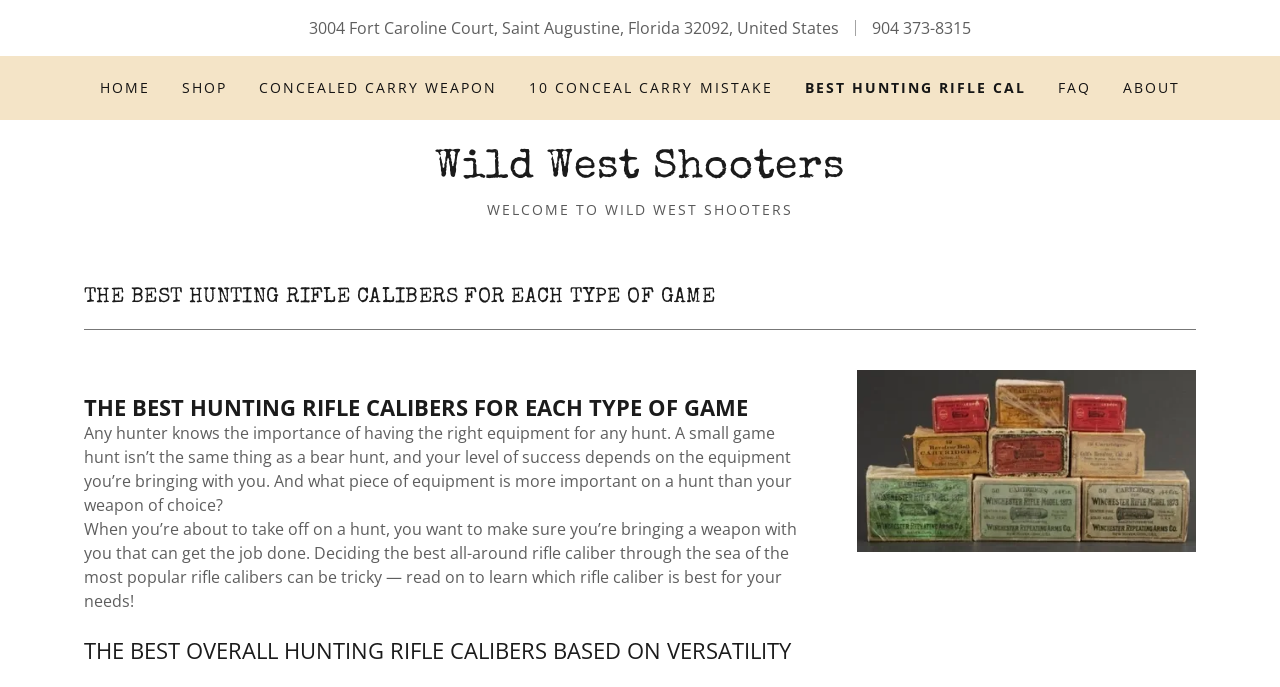Determine the bounding box coordinates of the region that needs to be clicked to achieve the task: "Click on the 'Wild West Shooters' link".

[0.34, 0.233, 0.66, 0.265]